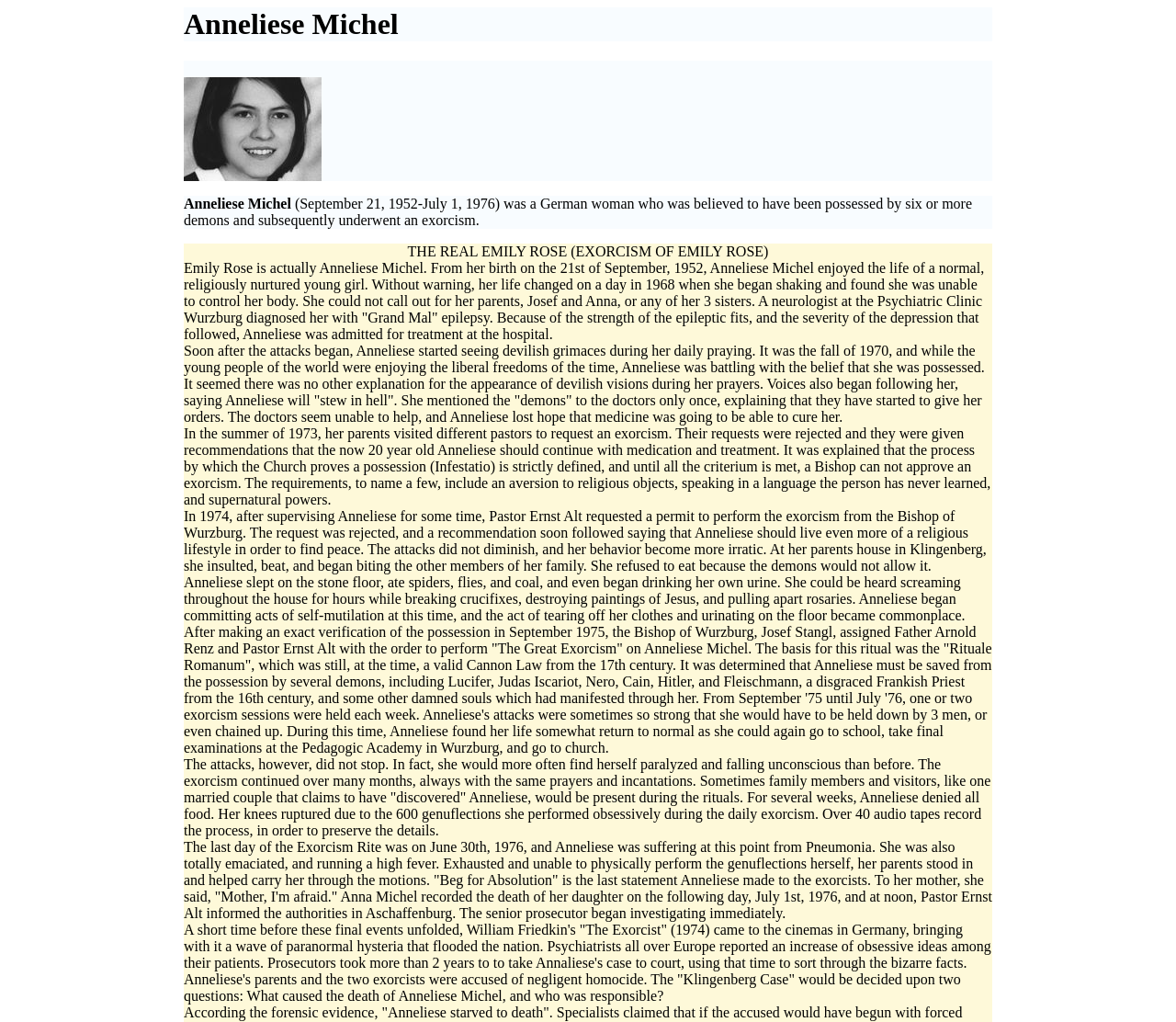How many genuflections did Anneliese perform obsessively during the daily exorcism?
Examine the webpage screenshot and provide an in-depth answer to the question.

As mentioned on the webpage, Anneliese performed 600 genuflections obsessively during the daily exorcism, which led to her knees rupturing.